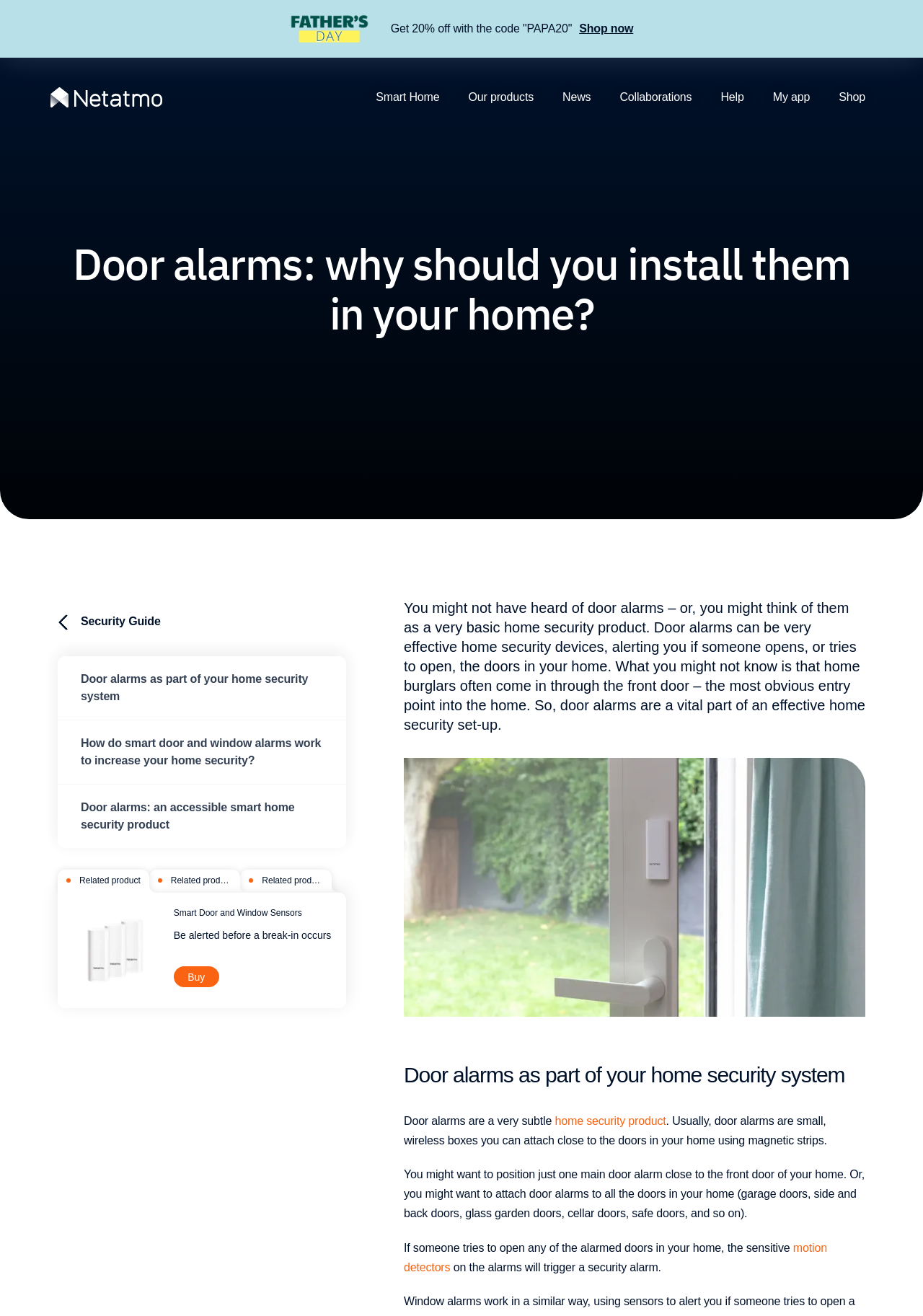What can you attach door alarms to?
Answer the question based on the image using a single word or a brief phrase.

Doors in your home